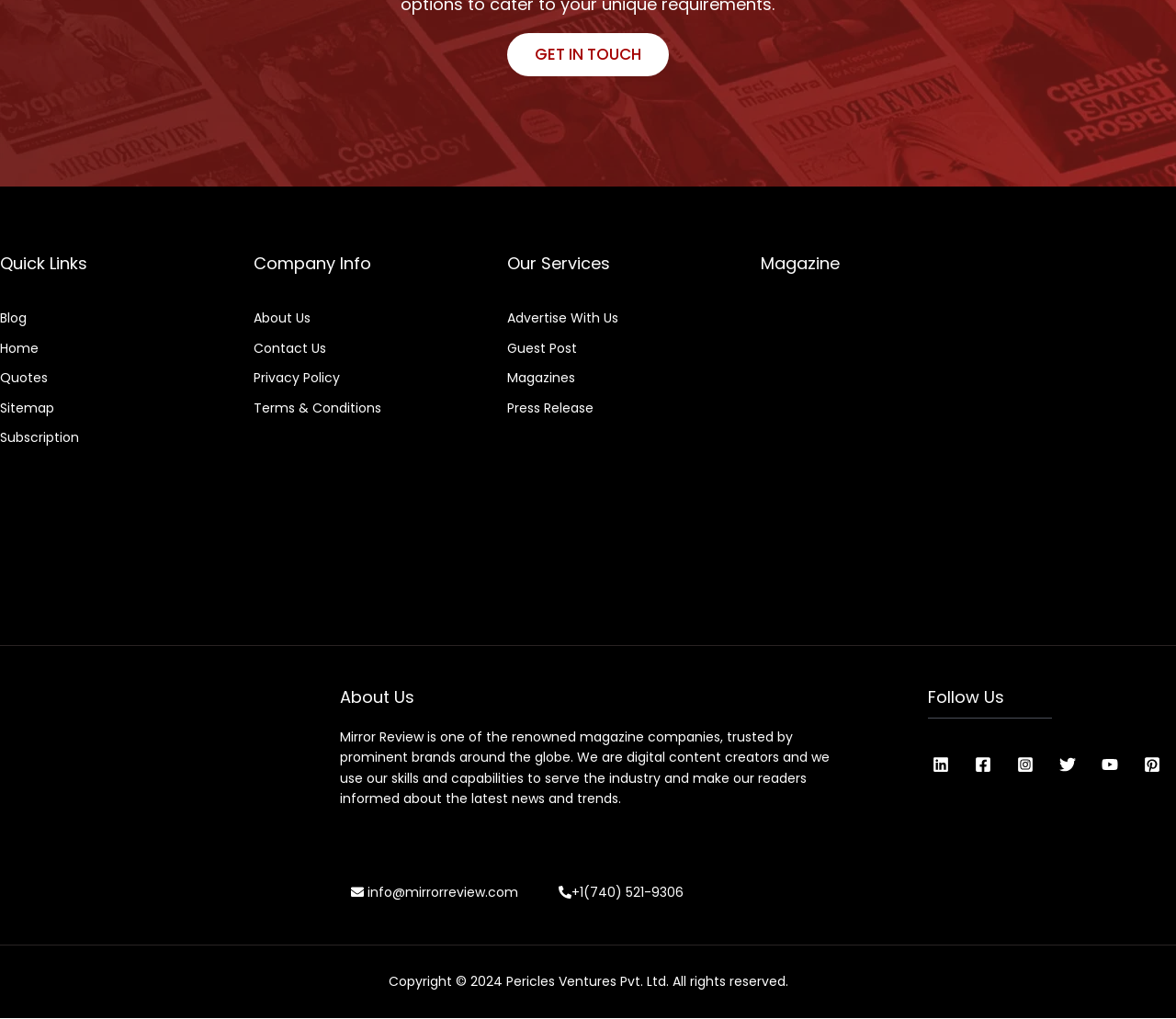Please reply to the following question with a single word or a short phrase:
What is the email address provided?

info@mirrorreview.com